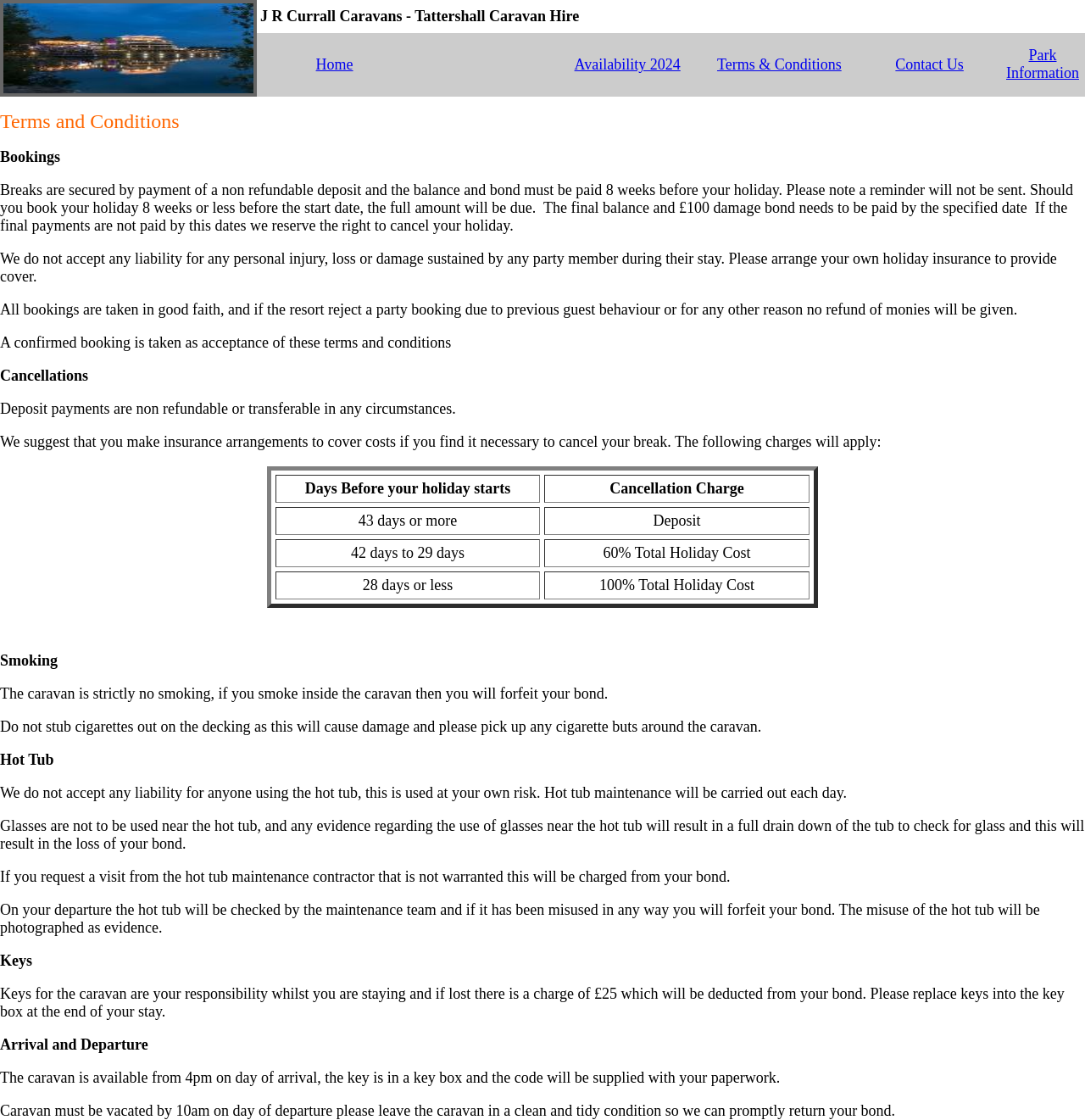For the element described, predict the bounding box coordinates as (top-left x, top-left y, bottom-right x, bottom-right y). All values should be between 0 and 1. Element description: Home

[0.291, 0.05, 0.325, 0.065]